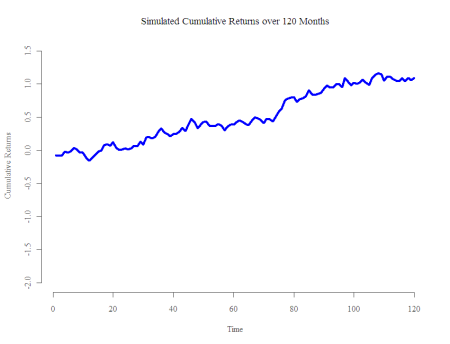What is the overall trend of the cumulative returns? Based on the image, give a response in one word or a short phrase.

Upward movement